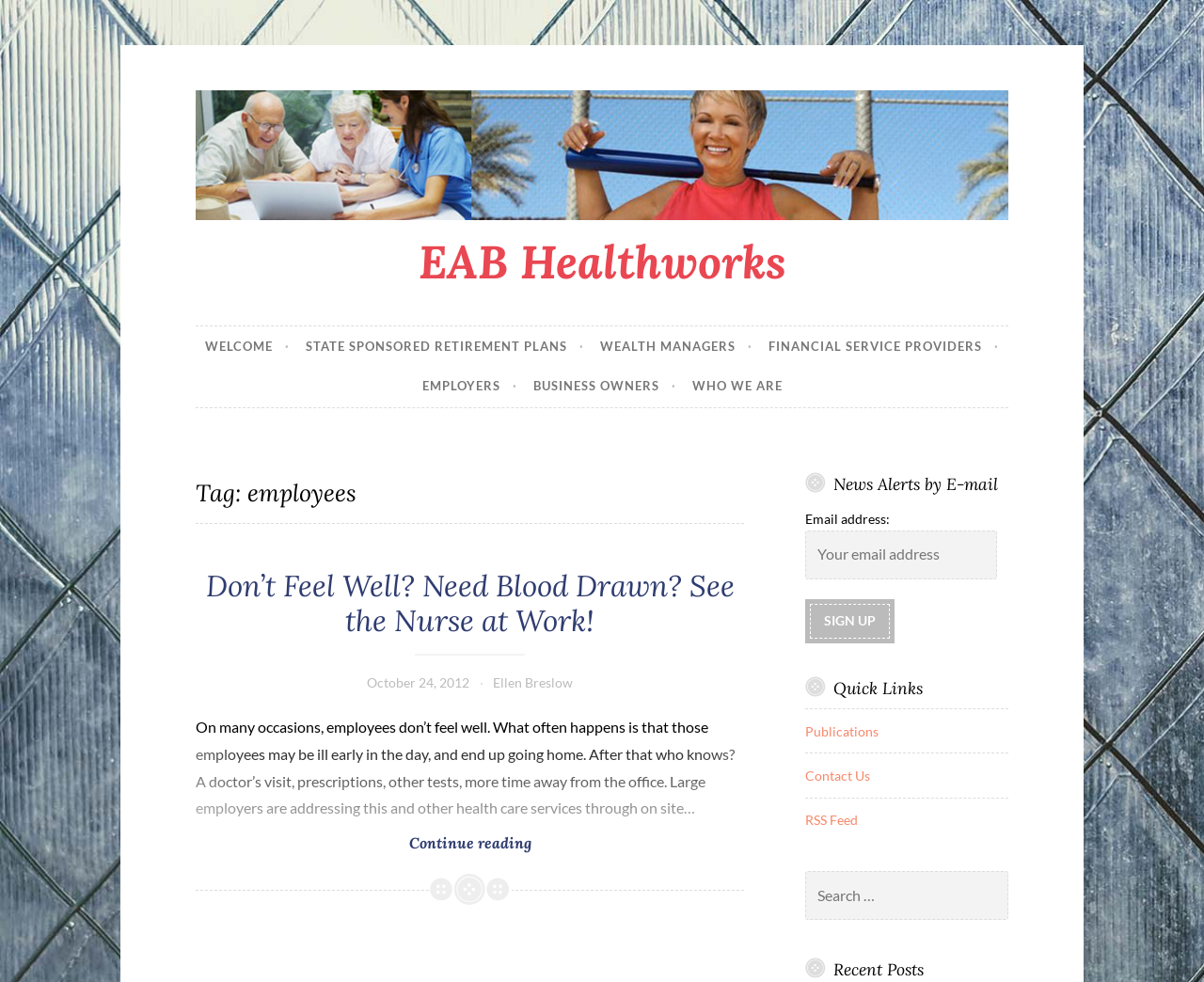What is the purpose of the 'News Alerts by E-mail' section?
Using the details shown in the screenshot, provide a comprehensive answer to the question.

The 'News Alerts by E-mail' section is identified by the heading element 'News Alerts by E-mail' with bounding box coordinates [0.669, 0.483, 0.838, 0.503]. Under this section, there is a textbox element with a label 'Email address:' and a button element with the text 'Sign up'. Therefore, the purpose of this section is to allow users to sign up for news alerts by providing their email address.